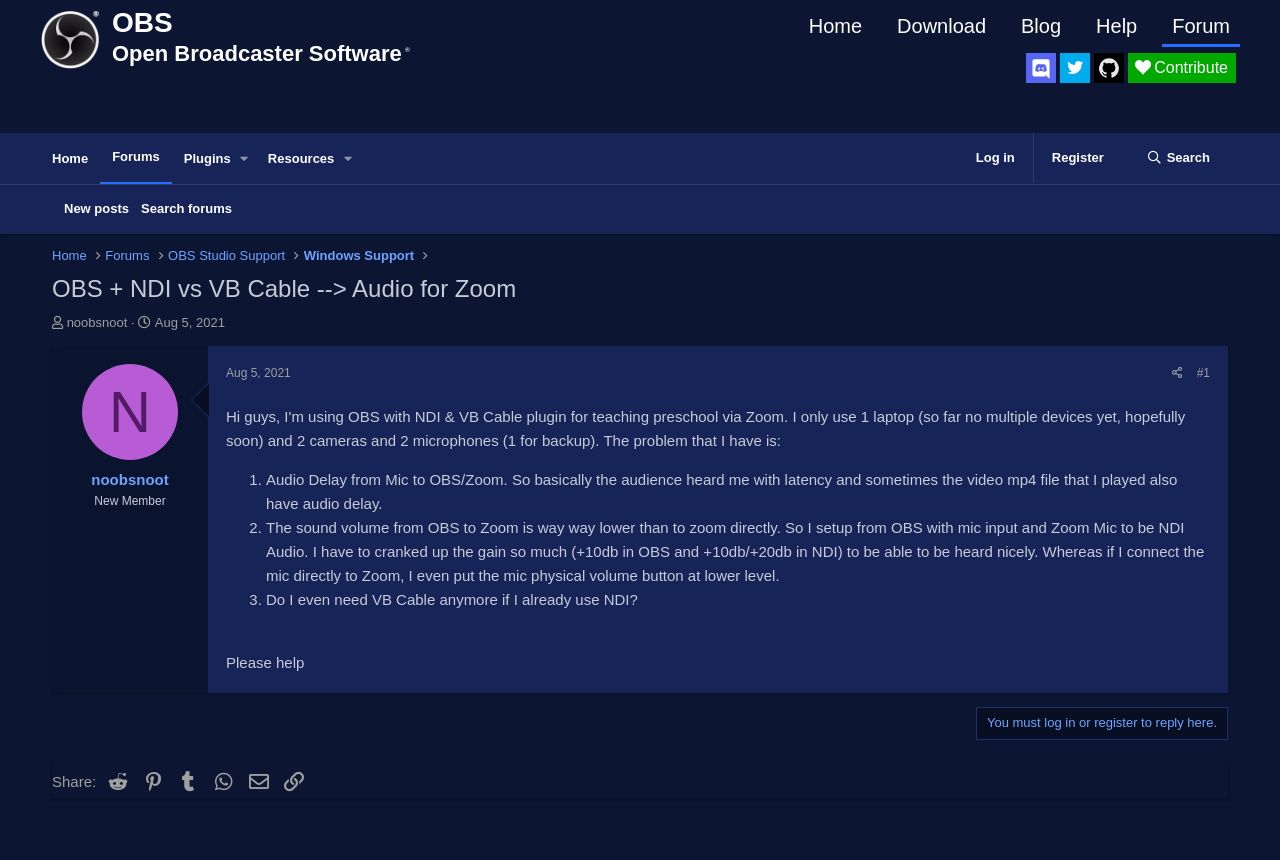Provide a brief response to the question below using one word or phrase:
What is the date of the user's post?

Aug 5, 2021